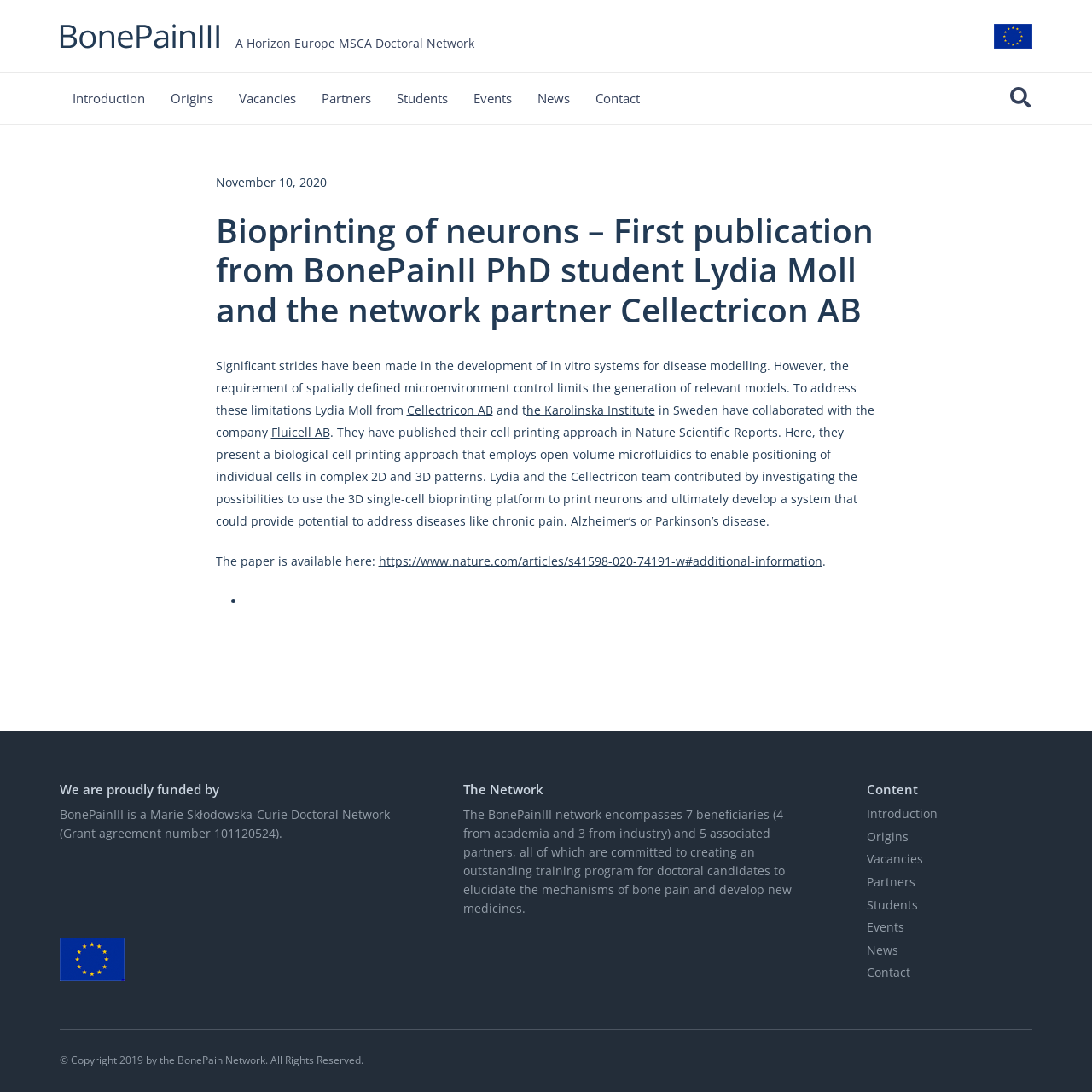What is the name of the company that Lydia Moll collaborated with?
Please provide a single word or phrase answer based on the image.

Cellectricon AB